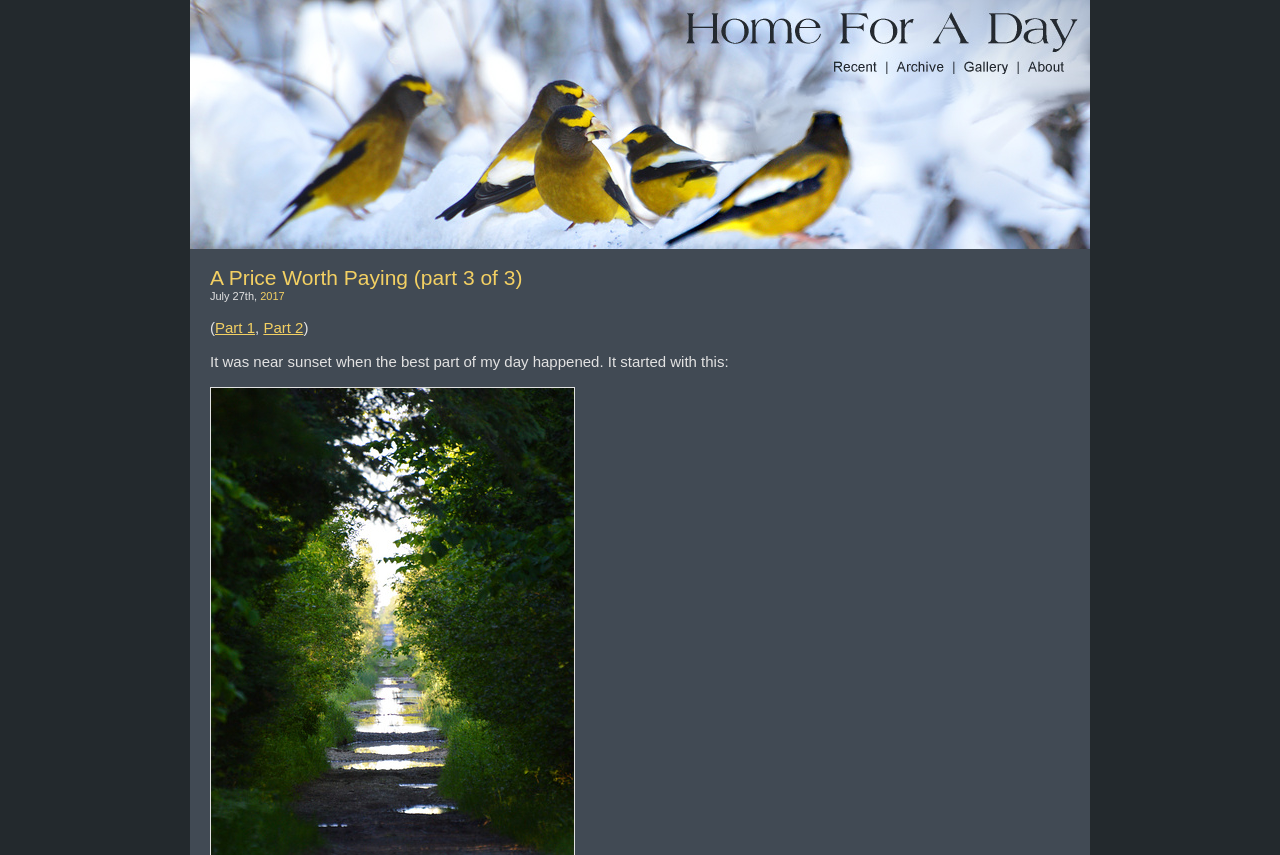Examine the screenshot and answer the question in as much detail as possible: What is the date mentioned in the article?

I found the date by looking at the StaticText element with the text 'July 27th,' and the link element with the text '2017' which are likely to be part of the date mentioned in the article.